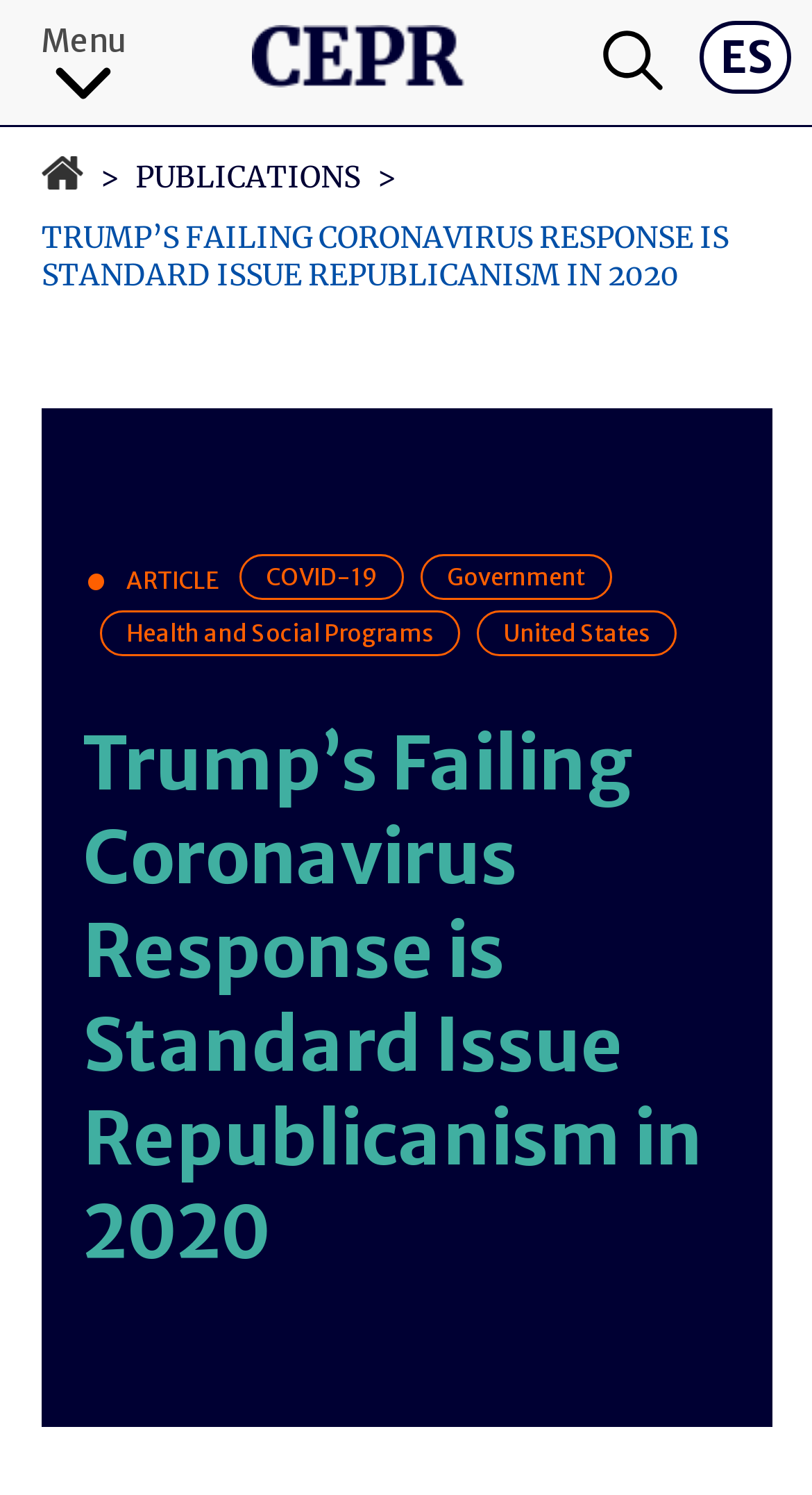Could you locate the bounding box coordinates for the section that should be clicked to accomplish this task: "Read the article about COVID-19".

[0.294, 0.37, 0.496, 0.401]